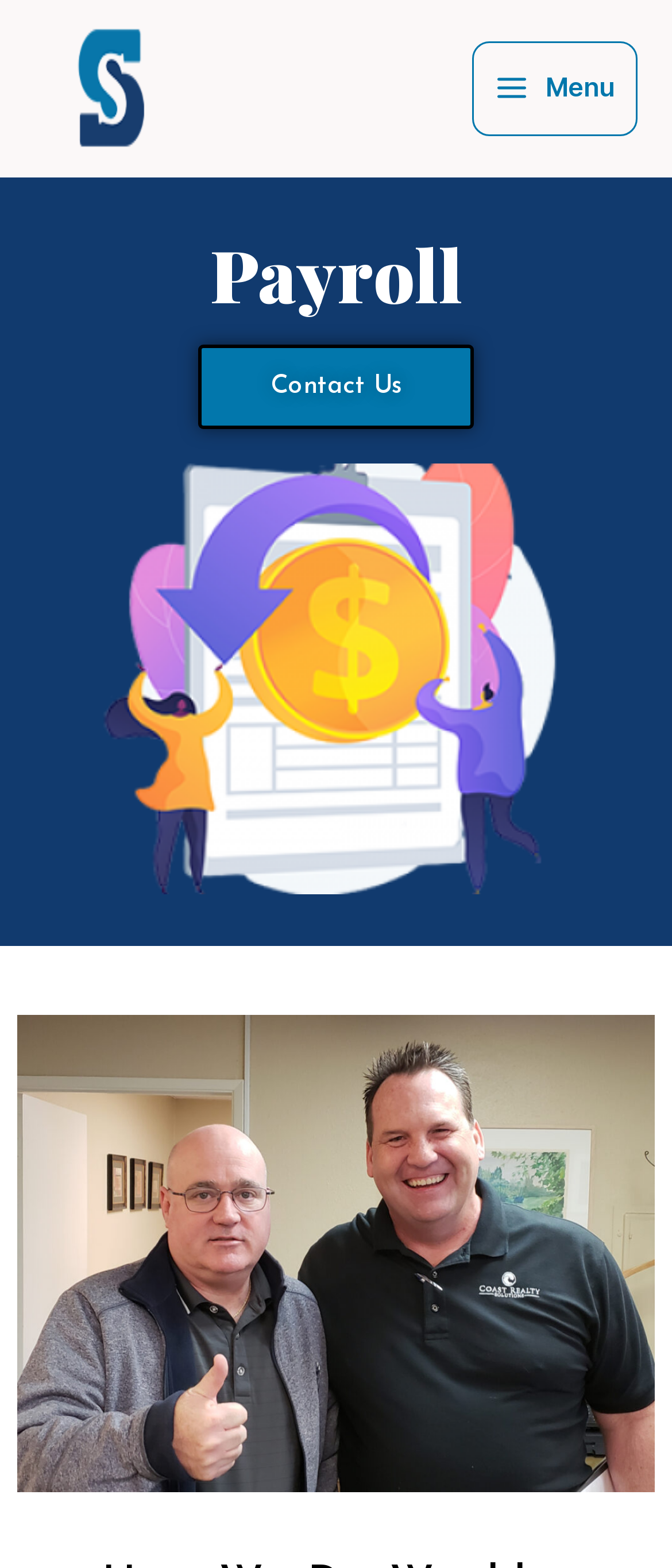Locate the bounding box coordinates of the UI element described by: "Main Menu Menu". Provide the coordinates as four float numbers between 0 and 1, formatted as [left, top, right, bottom].

[0.701, 0.027, 0.949, 0.086]